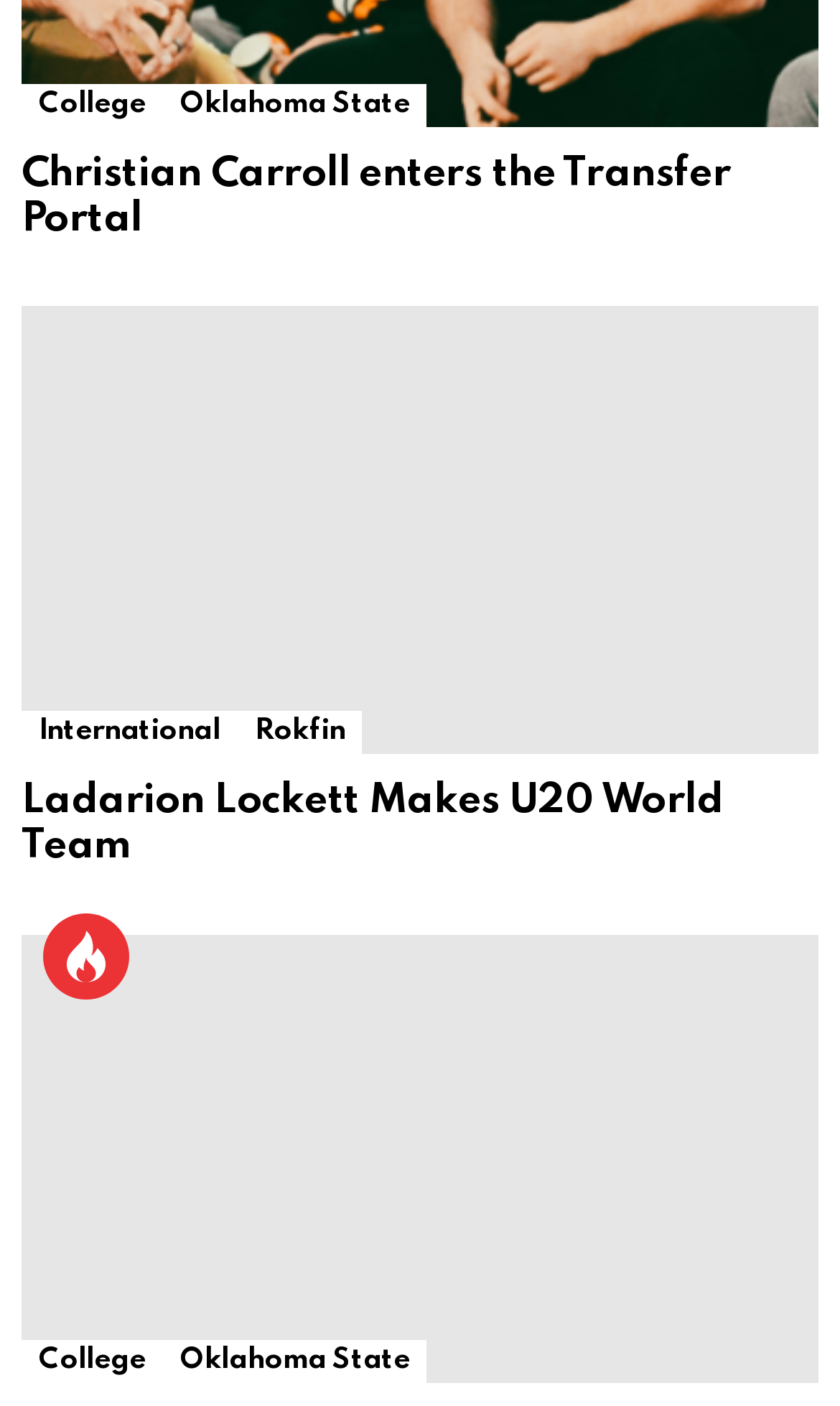Locate the bounding box coordinates of the clickable area to execute the instruction: "Check Hot". Provide the coordinates as four float numbers between 0 and 1, represented as [left, top, right, bottom].

[0.051, 0.649, 0.154, 0.71]